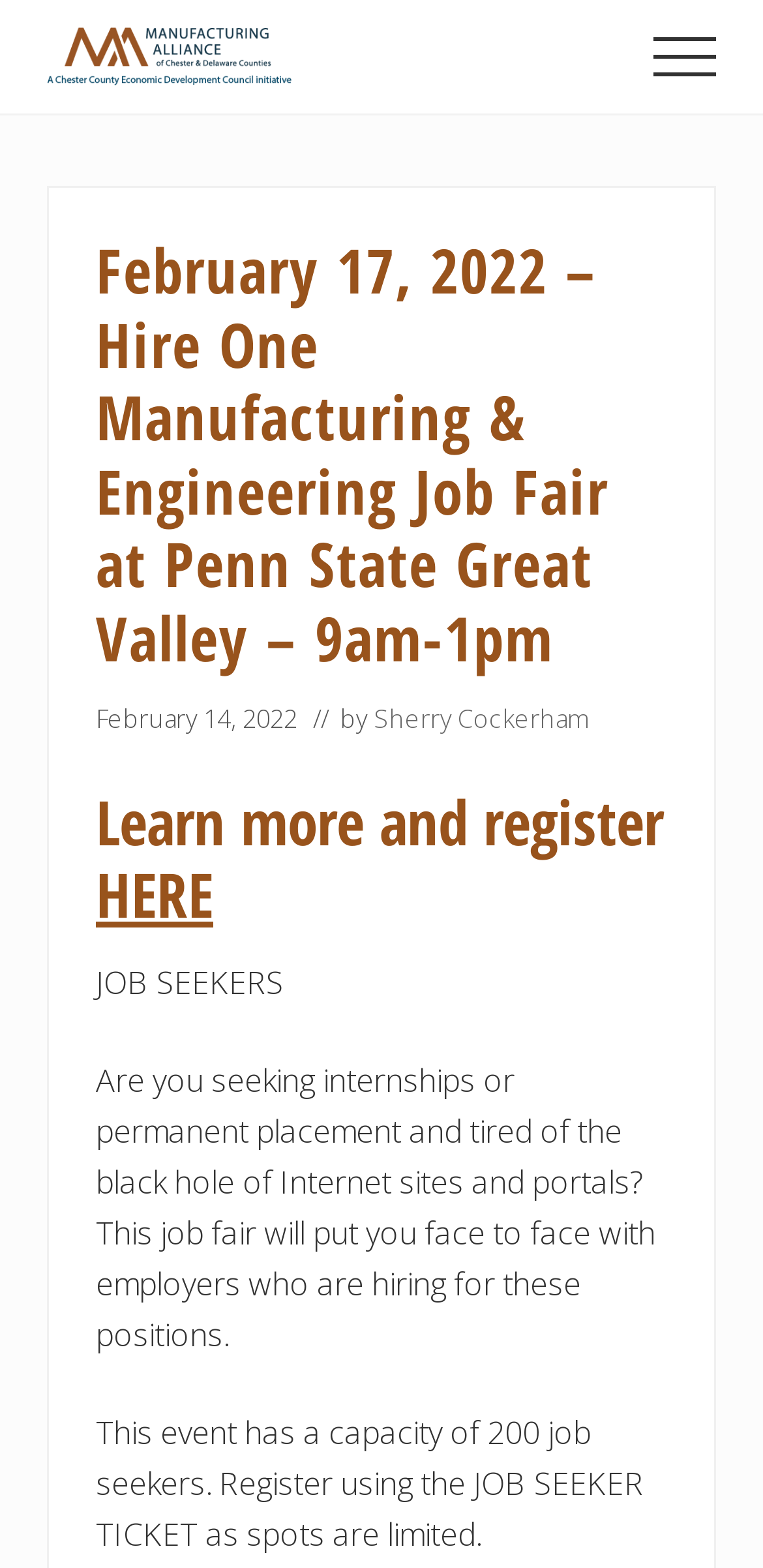Can you give a detailed response to the following question using the information from the image? What is the capacity of the job fair for job seekers?

I found the answer by reading the text 'This event has a capacity of 200 job seekers. Register using the JOB SEEKER TICKET as spots are limited.' which indicates that the job fair can accommodate 200 job seekers.